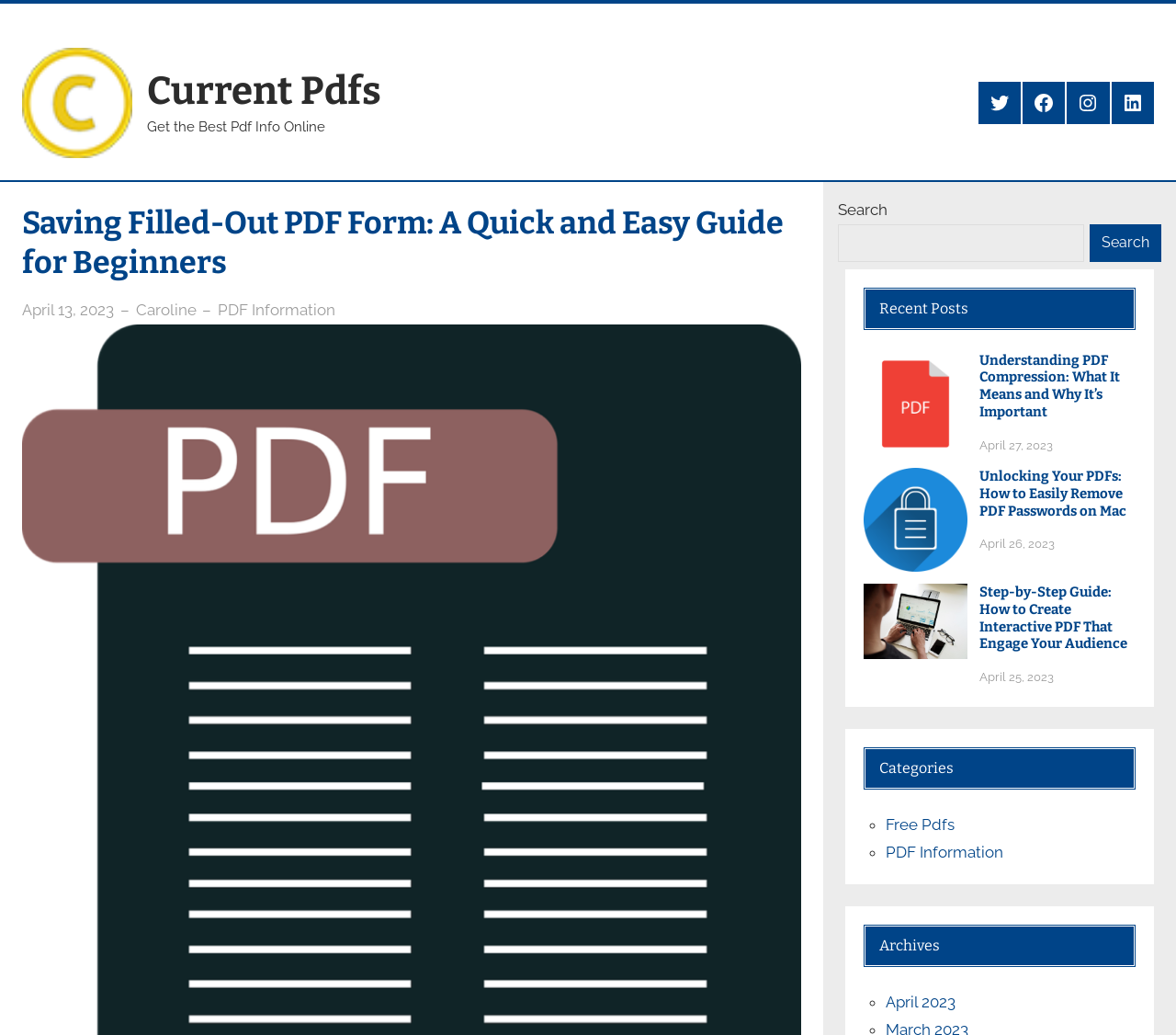Locate the bounding box of the user interface element based on this description: "April 25, 2023".

[0.833, 0.648, 0.896, 0.661]